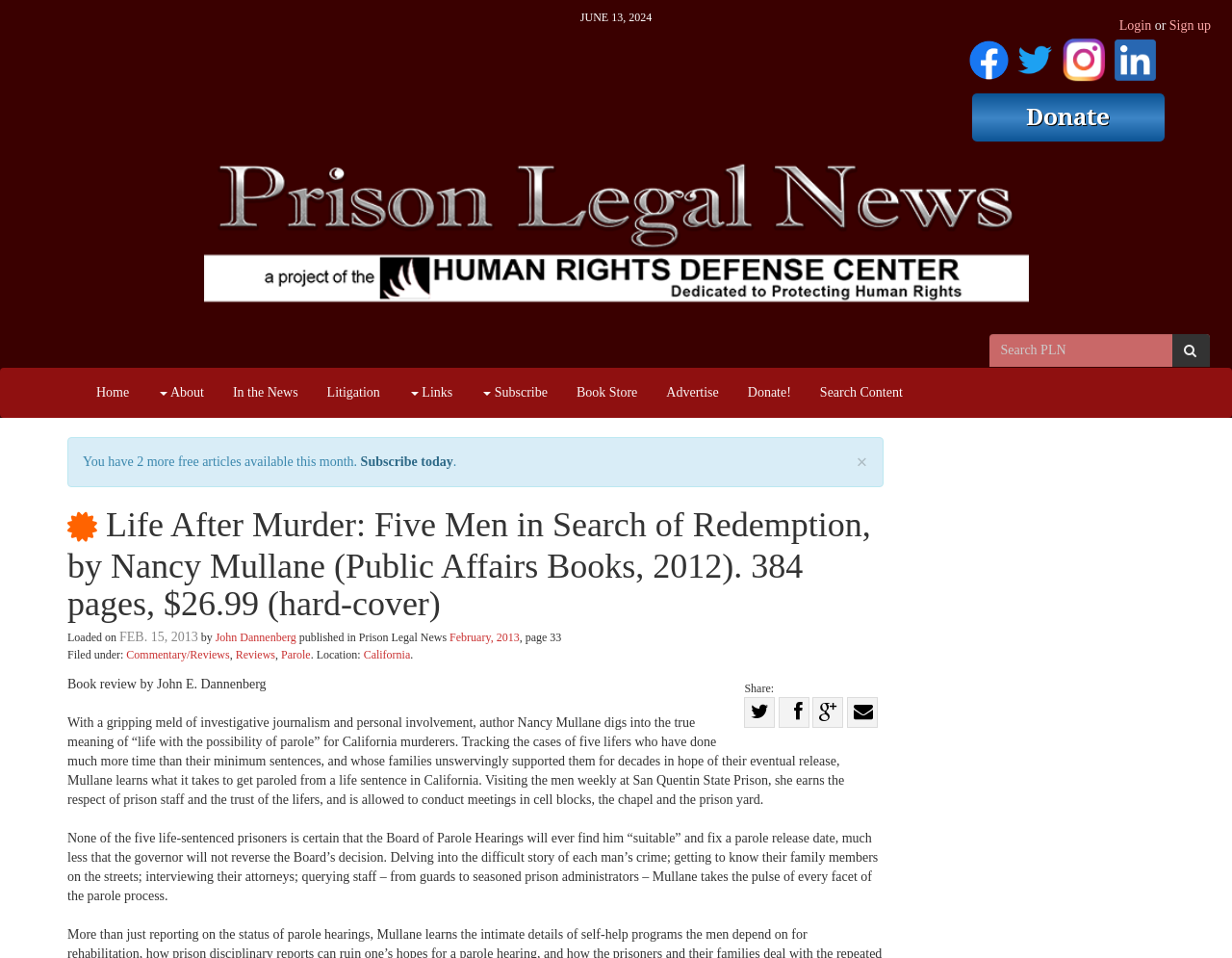Determine the bounding box coordinates of the section to be clicked to follow the instruction: "Follow on LinkedIn". The coordinates should be given as four float numbers between 0 and 1, formatted as [left, top, right, bottom].

None